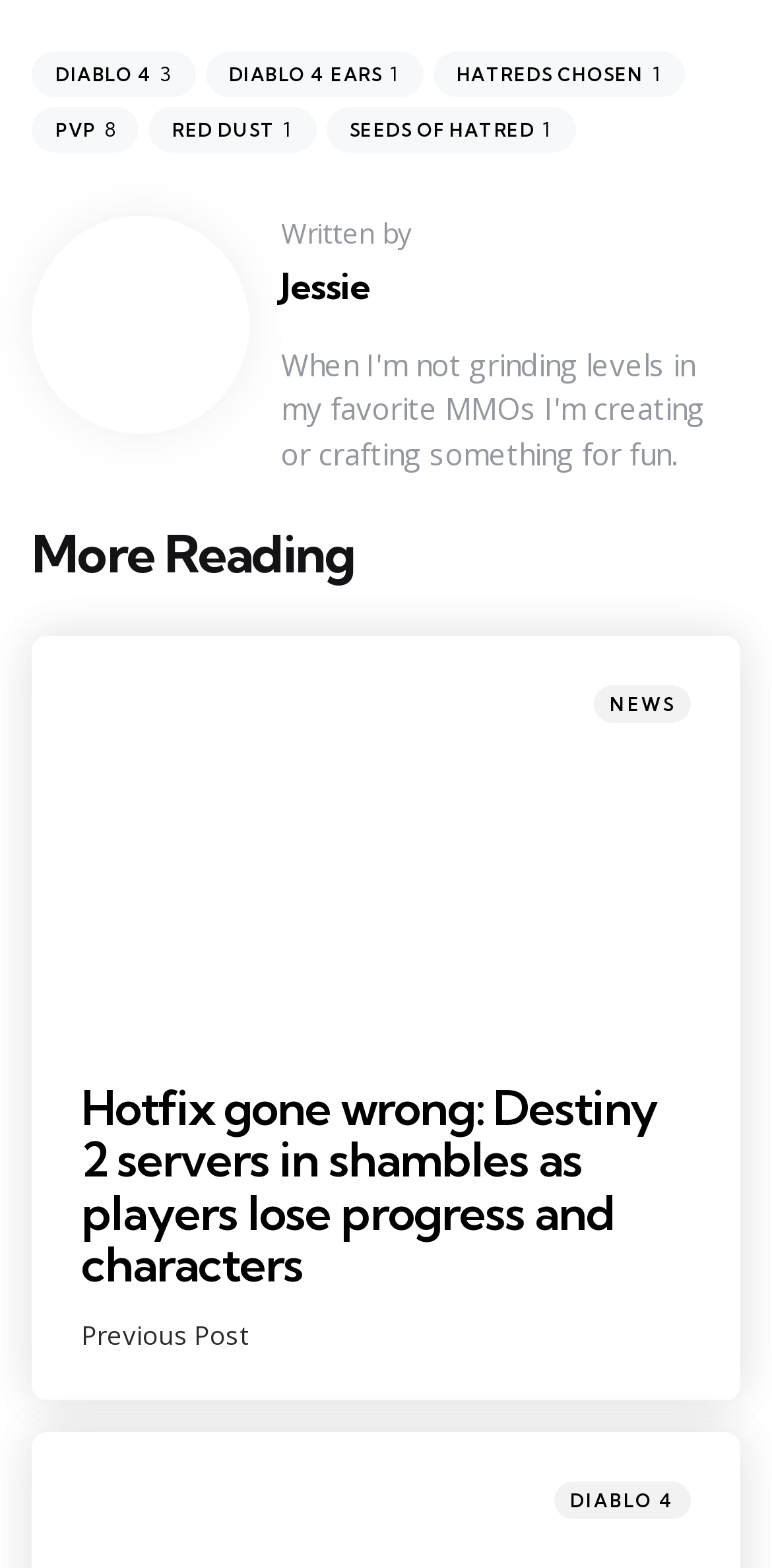What is the category of the post?
Based on the image, give a one-word or short phrase answer.

NEWS